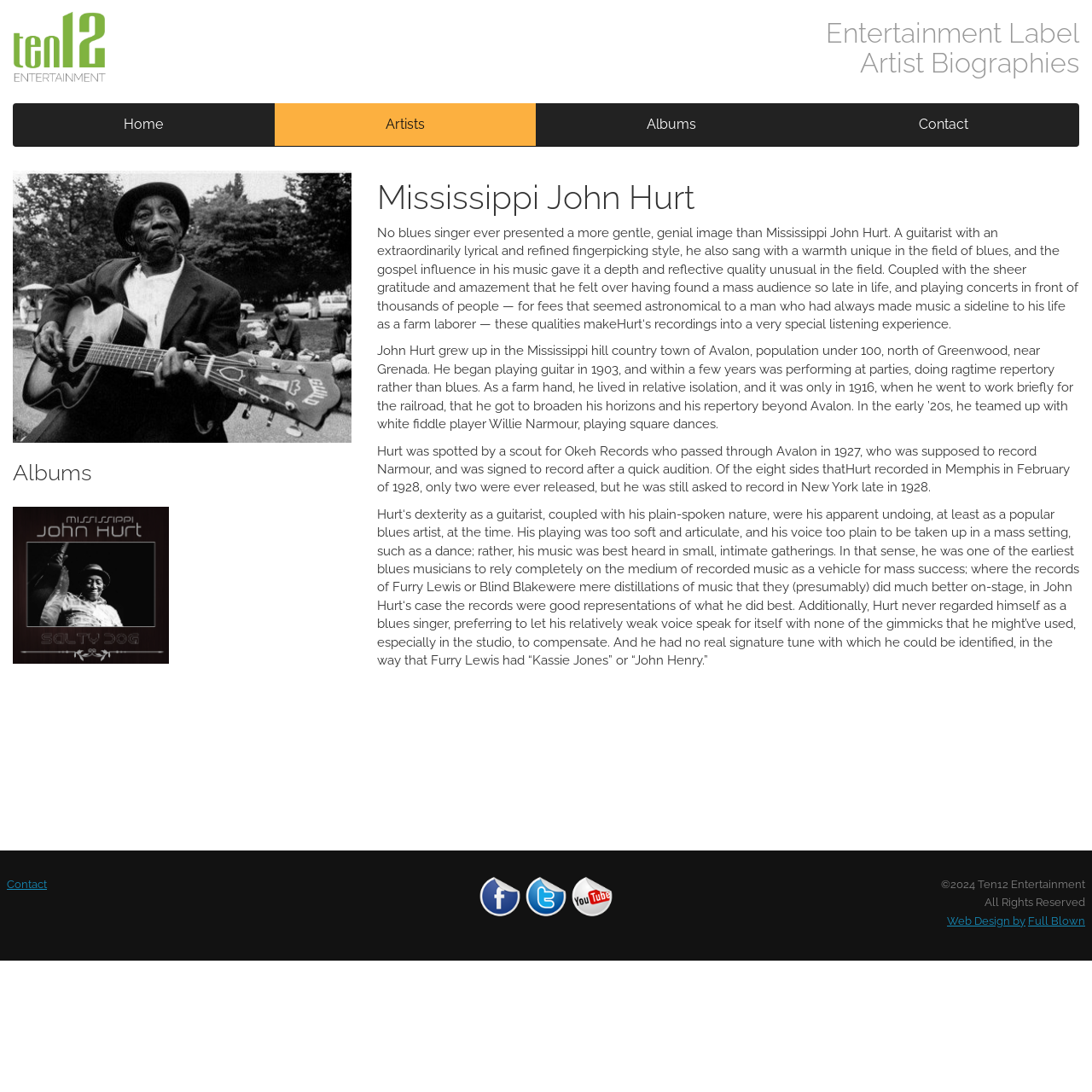Please answer the following question as detailed as possible based on the image: 
What is the title of the album mentioned on this webpage?

The webpage has a link 'Salty Dog SALTY DOG MORE' and an image with the same name, indicating that 'Salty Dog' is an album title.